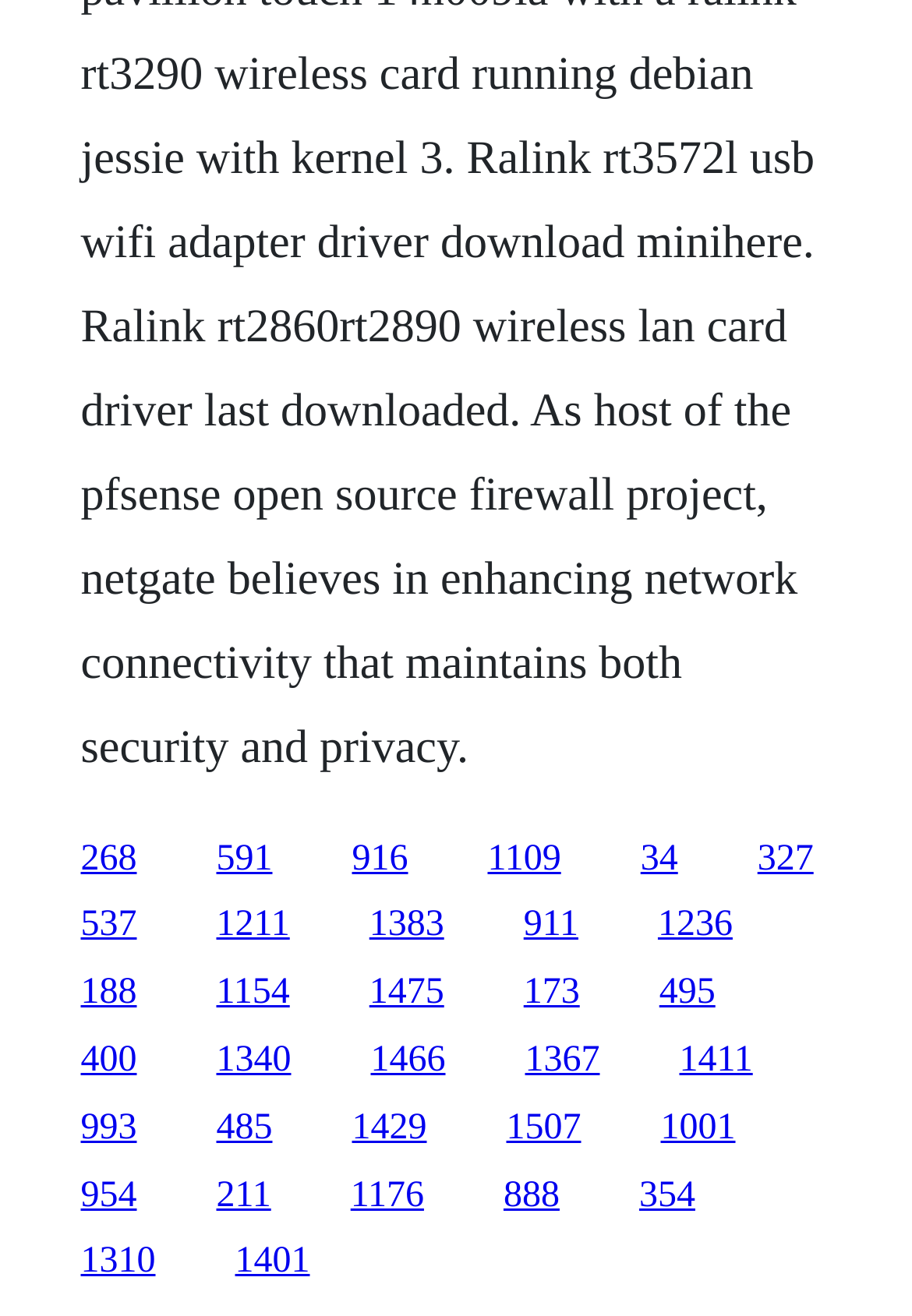What is the vertical spacing between each row of links?
Could you give a comprehensive explanation in response to this question?

By analyzing the y-coordinates of the links, I can see that the vertical spacing between each row of links is approximately 0.05, which is the difference between the y-coordinates of adjacent rows.